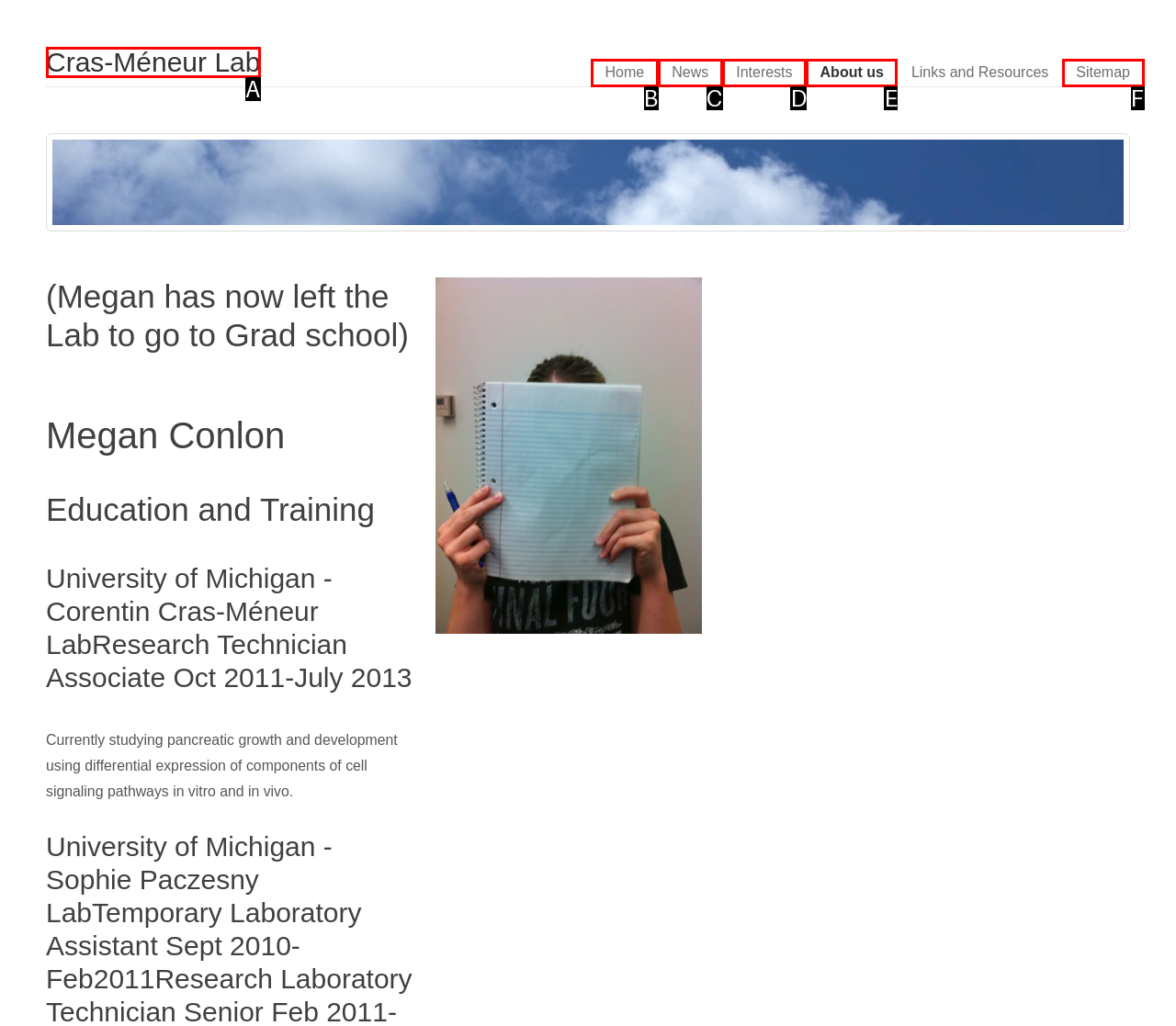Identify the option that best fits this description: Sitemap
Answer with the appropriate letter directly.

F